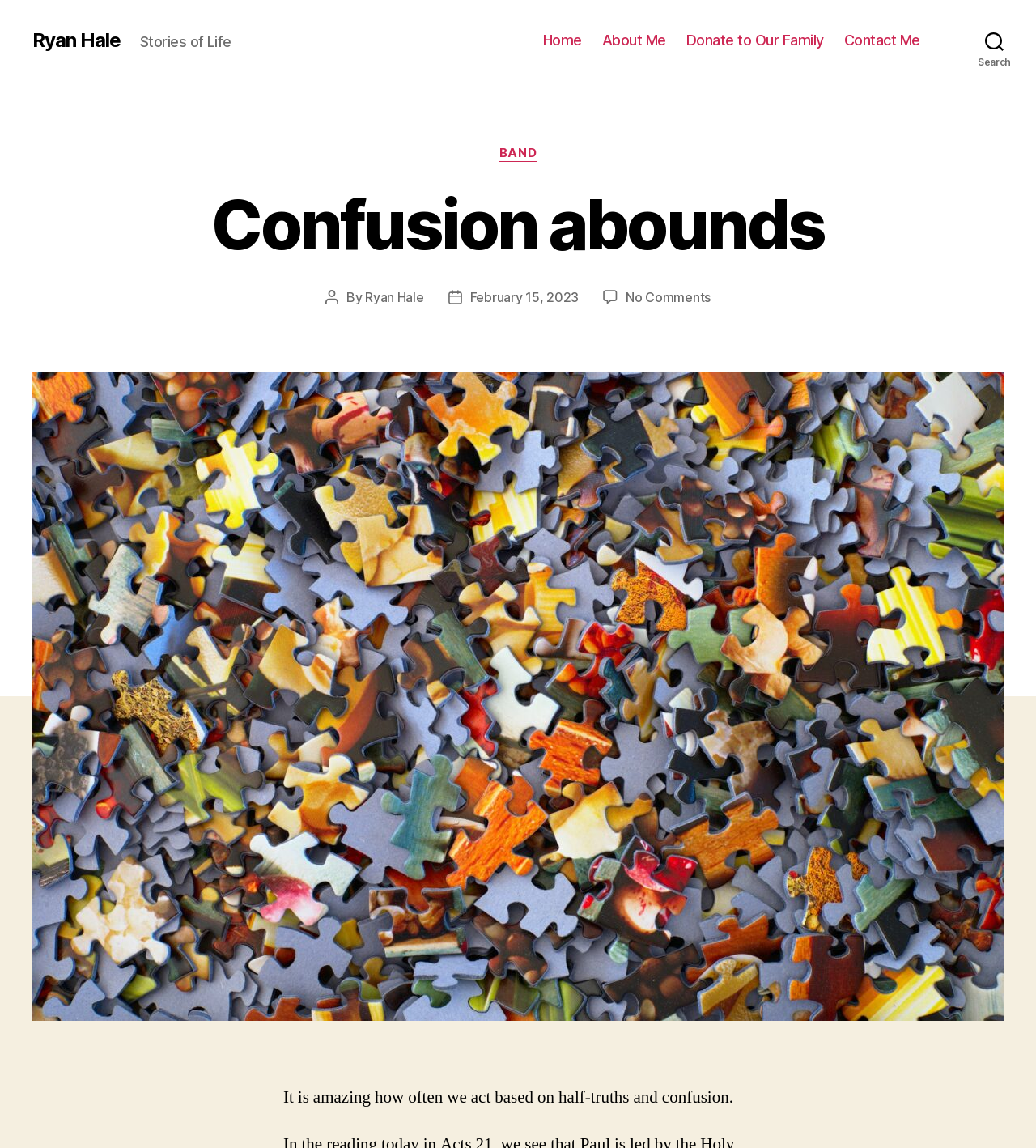Specify the bounding box coordinates of the element's area that should be clicked to execute the given instruction: "view posts in BAND category". The coordinates should be four float numbers between 0 and 1, i.e., [left, top, right, bottom].

[0.482, 0.127, 0.518, 0.141]